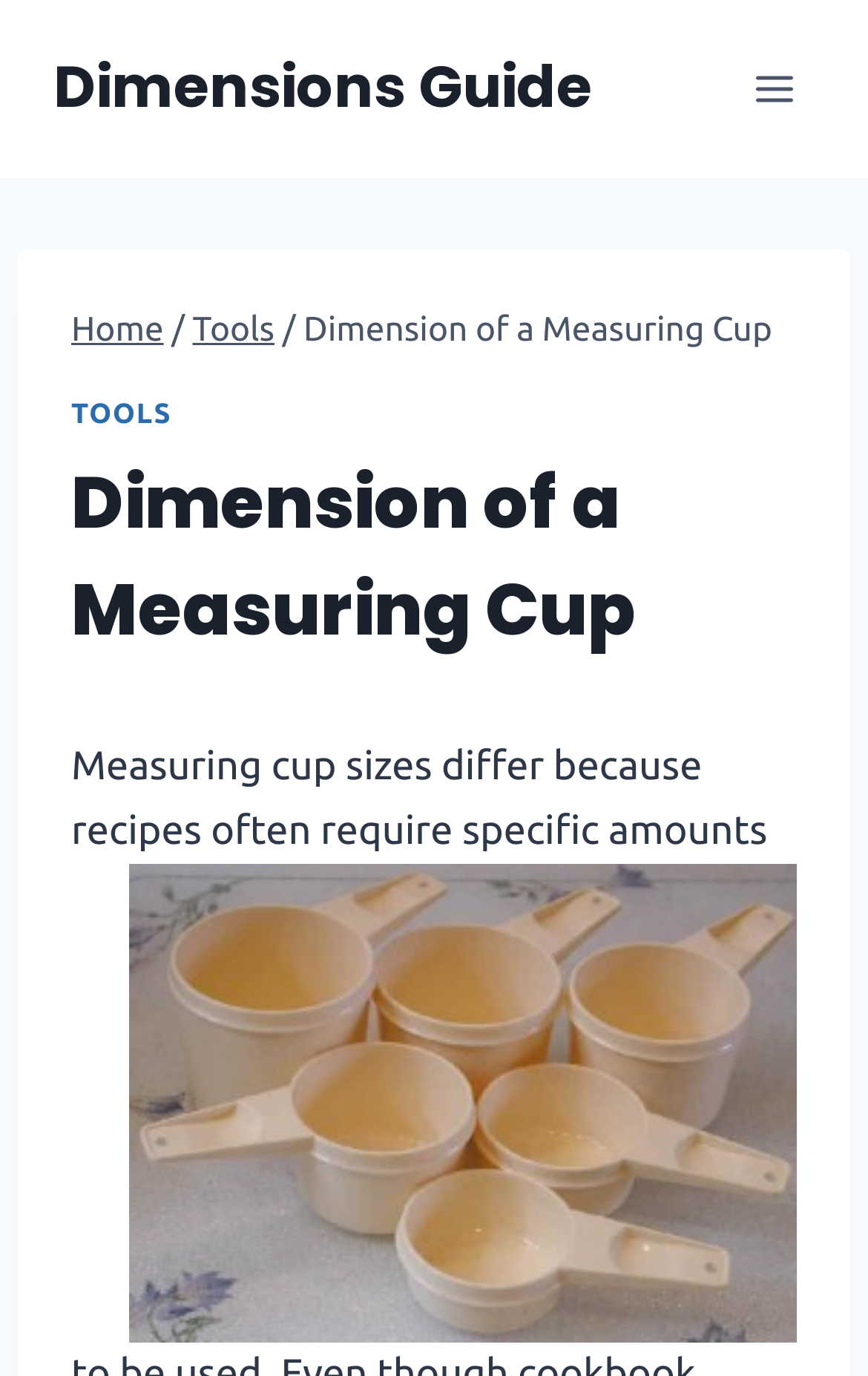How many navigation links are in the breadcrumbs?
From the image, respond with a single word or phrase.

3